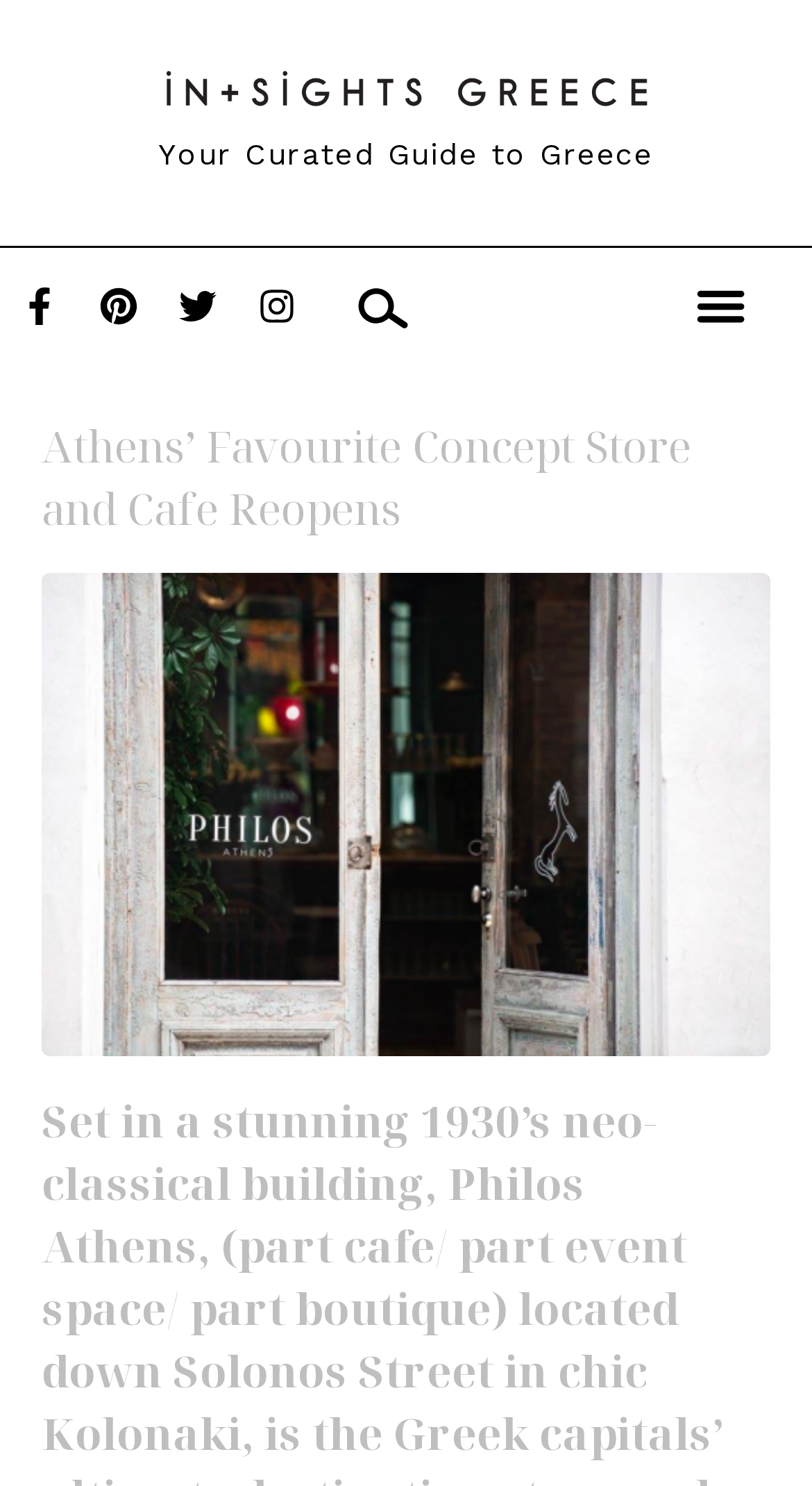Analyze the image and deliver a detailed answer to the question: How many social media links are there?

I counted the number of social media links by looking at the links with image icons, which are Facebook-f, Pinterest, Twitter, and Instagram.